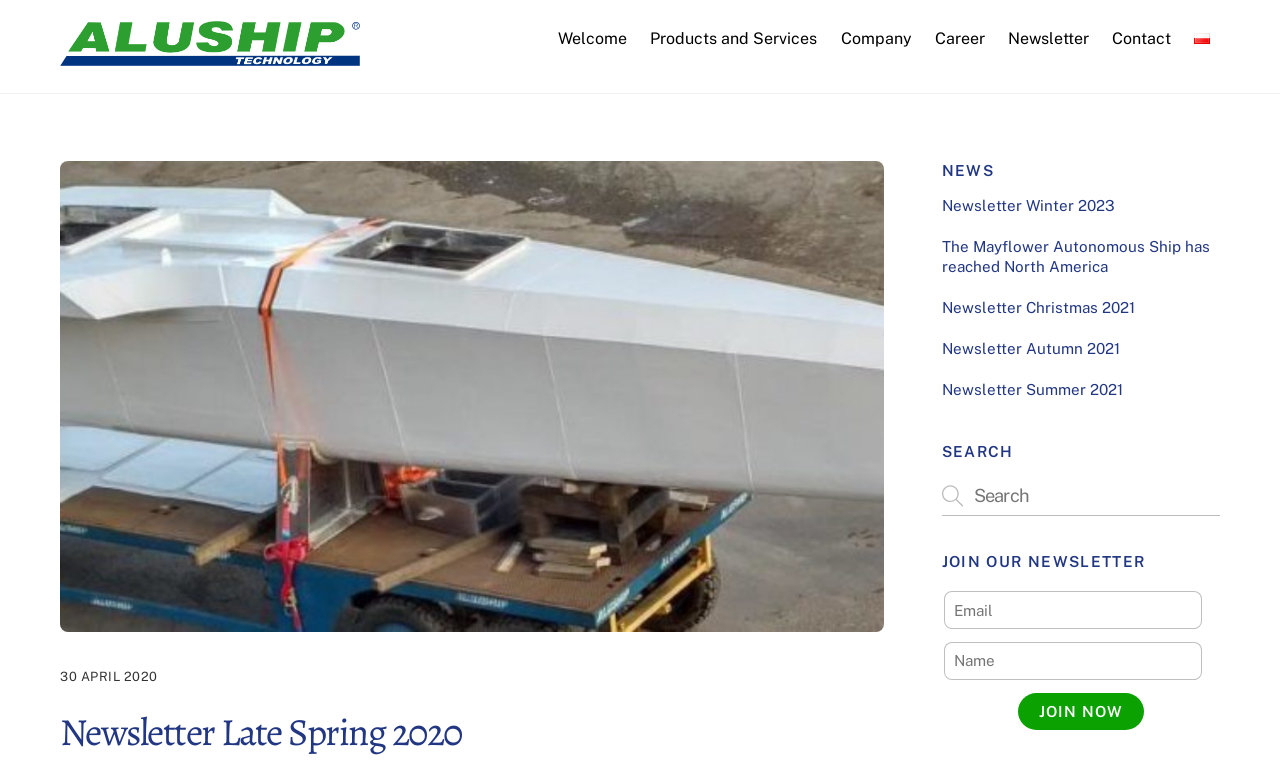Can you extract the primary headline text from the webpage?

Newsletter Late Spring 2020